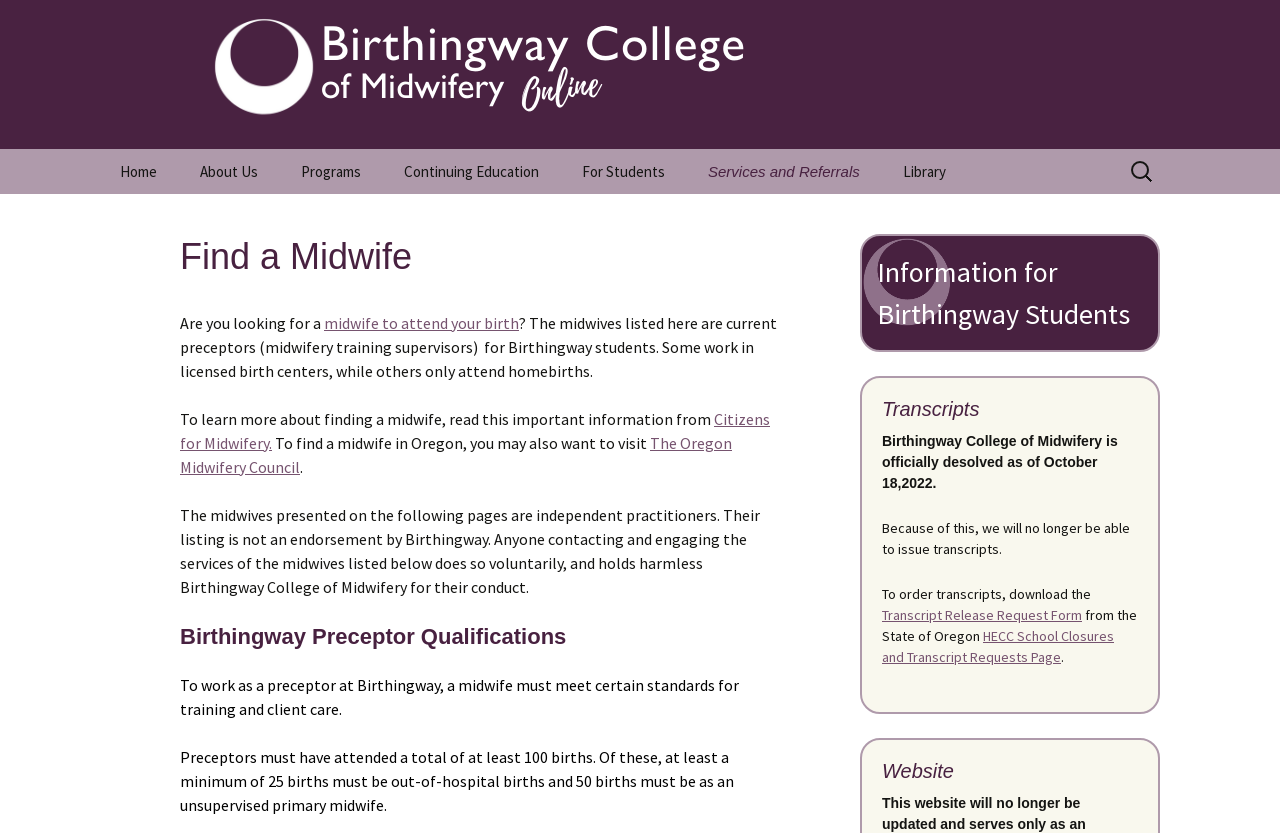Identify the bounding box coordinates of the specific part of the webpage to click to complete this instruction: "Go to the 'Programs' page".

[0.22, 0.179, 0.298, 0.233]